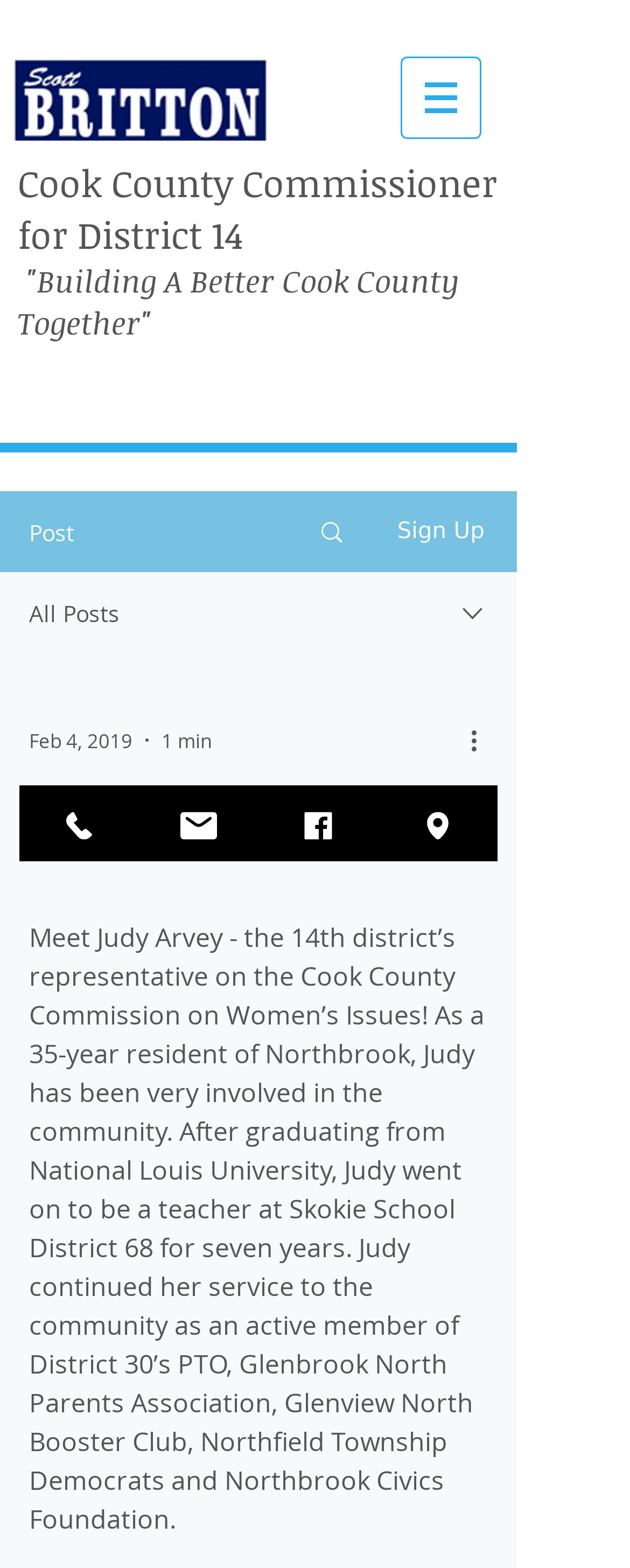Locate the bounding box coordinates of the element that should be clicked to execute the following instruction: "Read the latest post".

[0.046, 0.329, 0.118, 0.349]